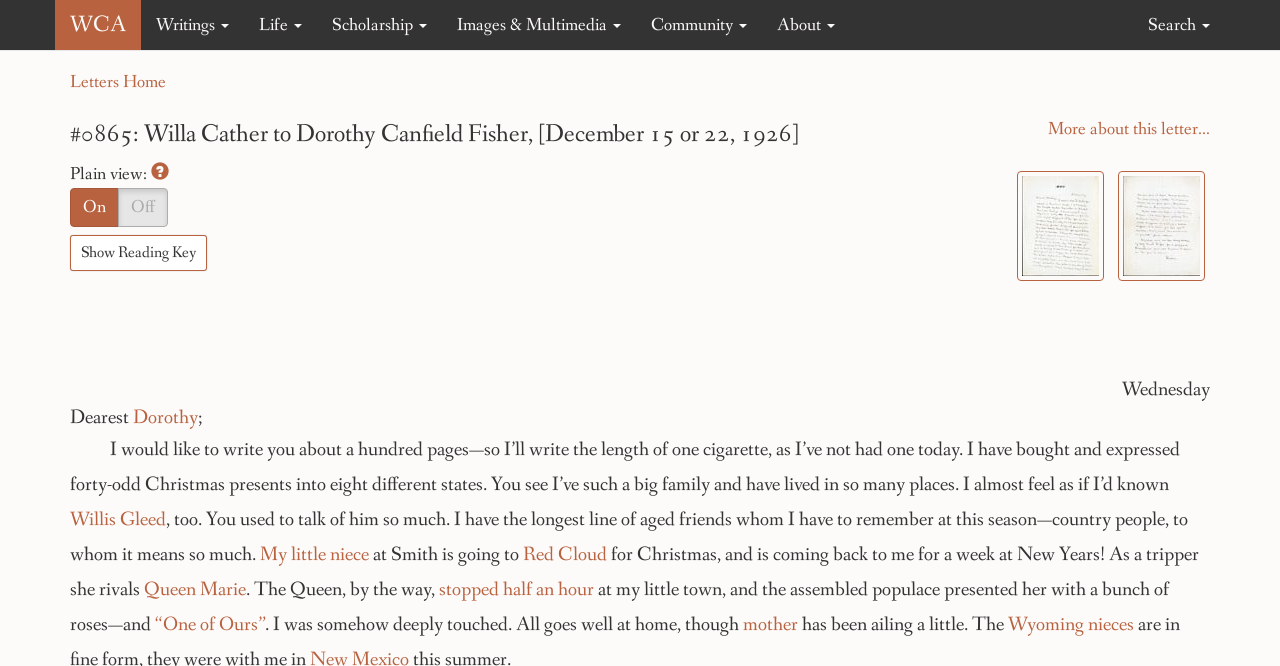Consider the image and give a detailed and elaborate answer to the question: 
What is the name of the person who wrote the letter?

I inferred this answer by looking at the heading '#0865: Willa Cather to Dorothy Canfield Fisher, [December 15 or 22, 1926]' which suggests that Willa Cather is the writer of the letter.